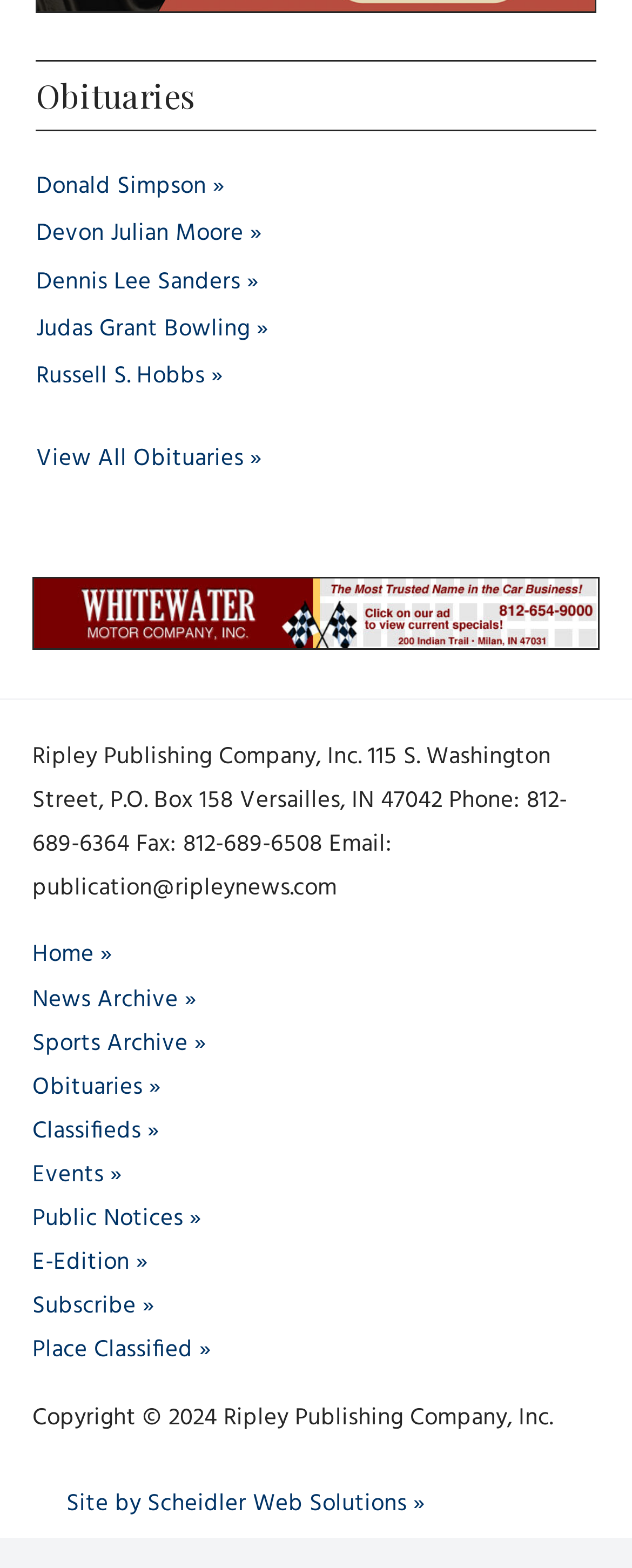Using a single word or phrase, answer the following question: 
What is the phone number of the publishing company?

812-689-6364